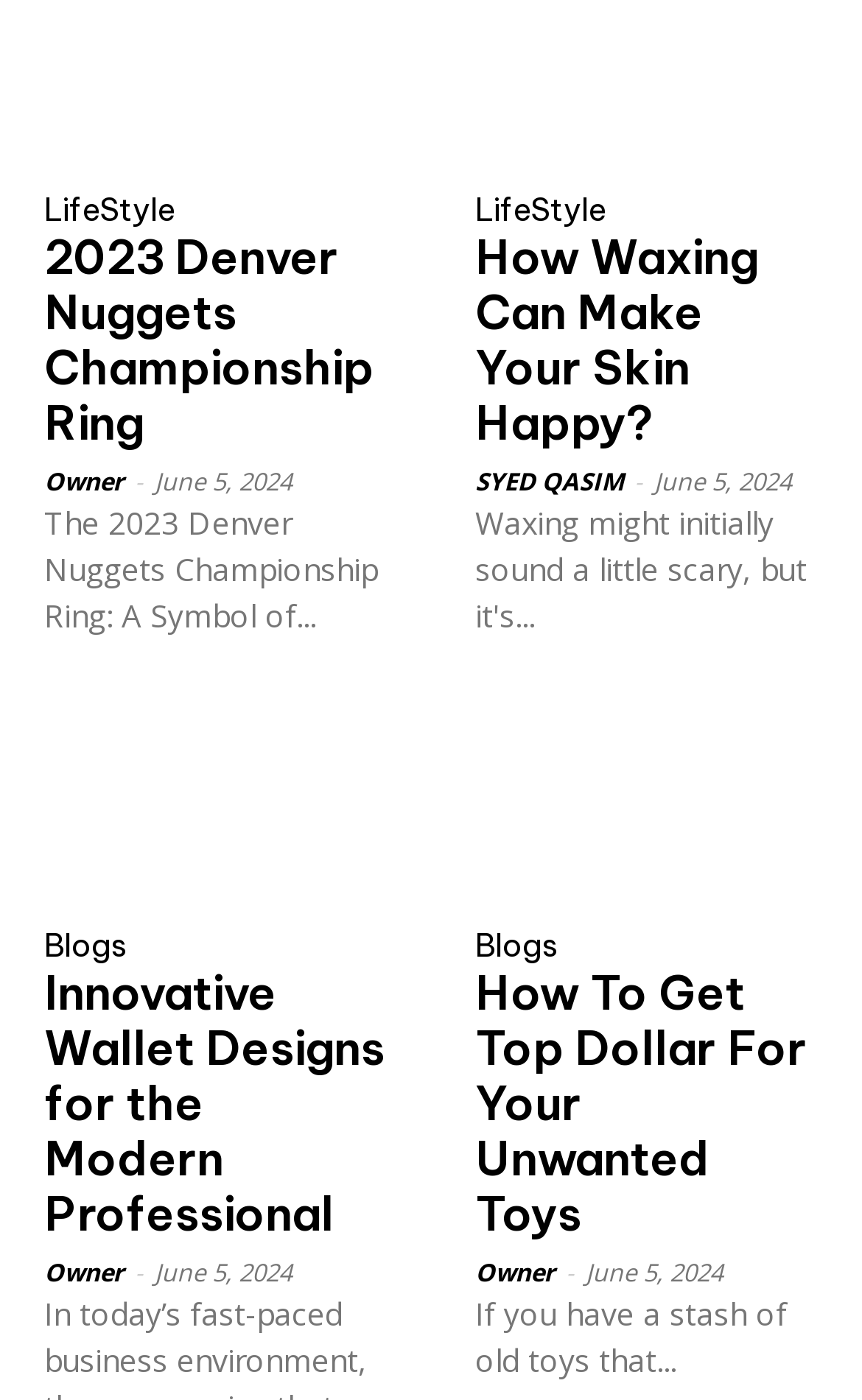Determine the bounding box coordinates of the clickable element necessary to fulfill the instruction: "View the article about How Waxing Can Make Your Skin Happy?". Provide the coordinates as four float numbers within the 0 to 1 range, i.e., [left, top, right, bottom].

[0.551, 0.008, 0.949, 0.131]